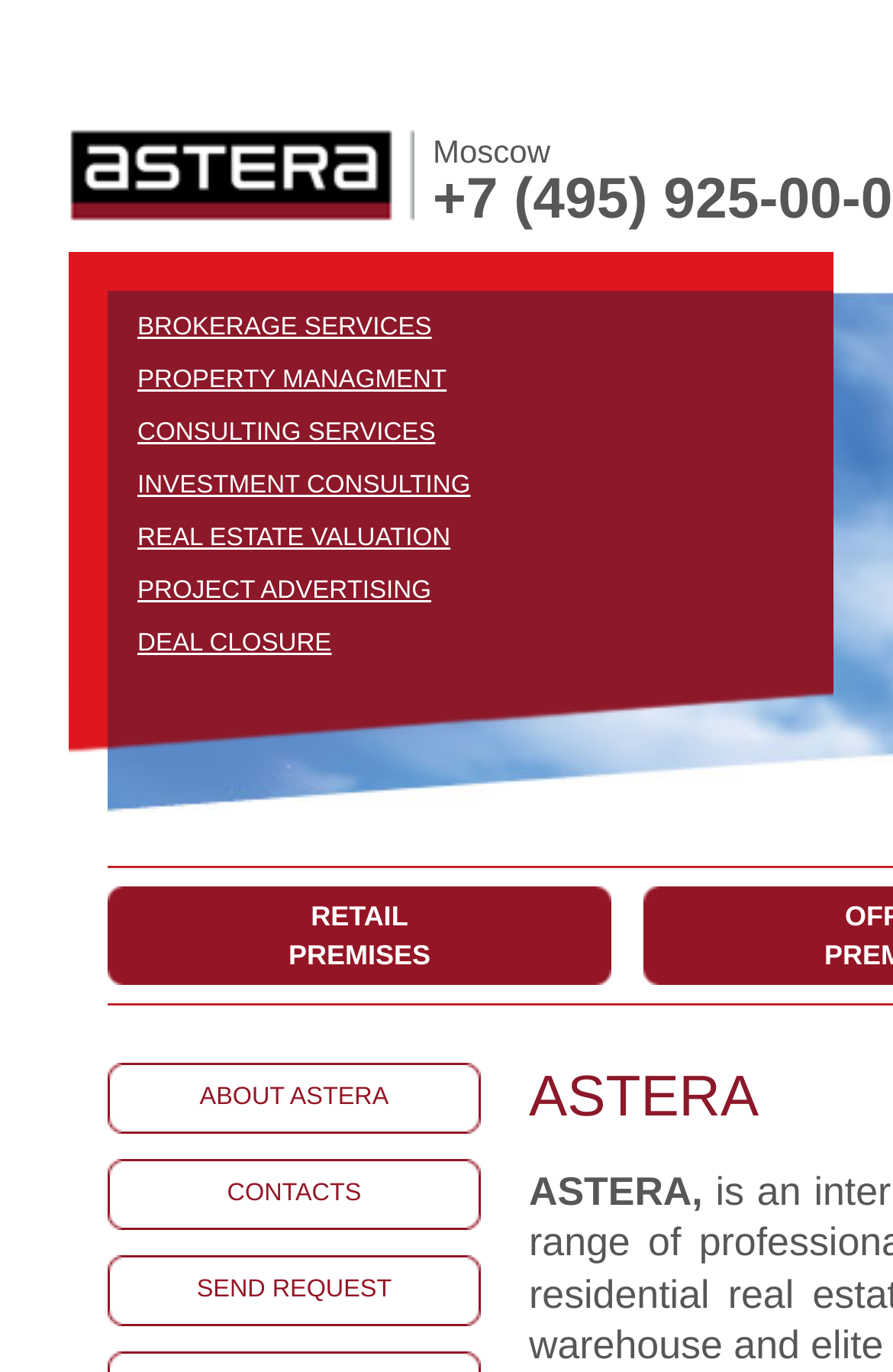Detail the webpage's structure and highlights in your description.

The webpage is titled "ASTERA" and features a prominent image with the same name at the top-left corner. Below the image, there is a static text "Moscow" positioned to the right. 

On the left side of the page, there are seven links arranged vertically, starting from "BROKERAGE SERVICES" at the top and ending with "DEAL CLOSURE" at the bottom. These links are closely packed, with each link positioned below the previous one.

On the right side of the page, there are four links: "RETAIL PREMISES", "ABOUT ASTERA", "CONTACTS", and "SEND REQUEST". These links are also arranged vertically, with "RETAIL PREMISES" at the top and "SEND REQUEST" at the bottom. Each of these links has emphasis elements surrounding the text, which are likely decorative or highlighting the importance of the links.

At the bottom-right corner of the page, there is a static text "ASTERA," which appears to be a footer or a copyright notice.